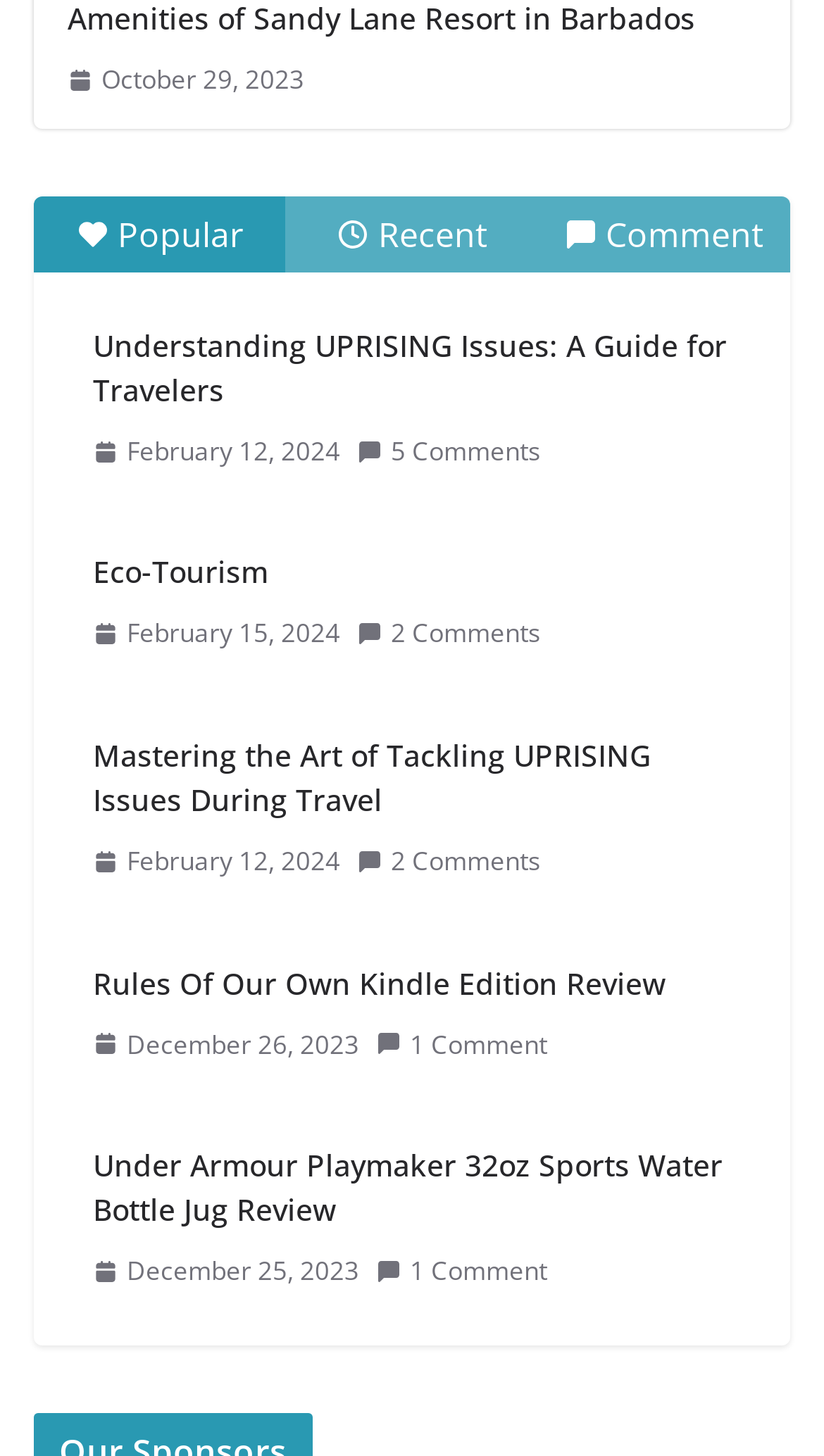Given the description of a UI element: "Report / DMCA", identify the bounding box coordinates of the matching element in the webpage screenshot.

None